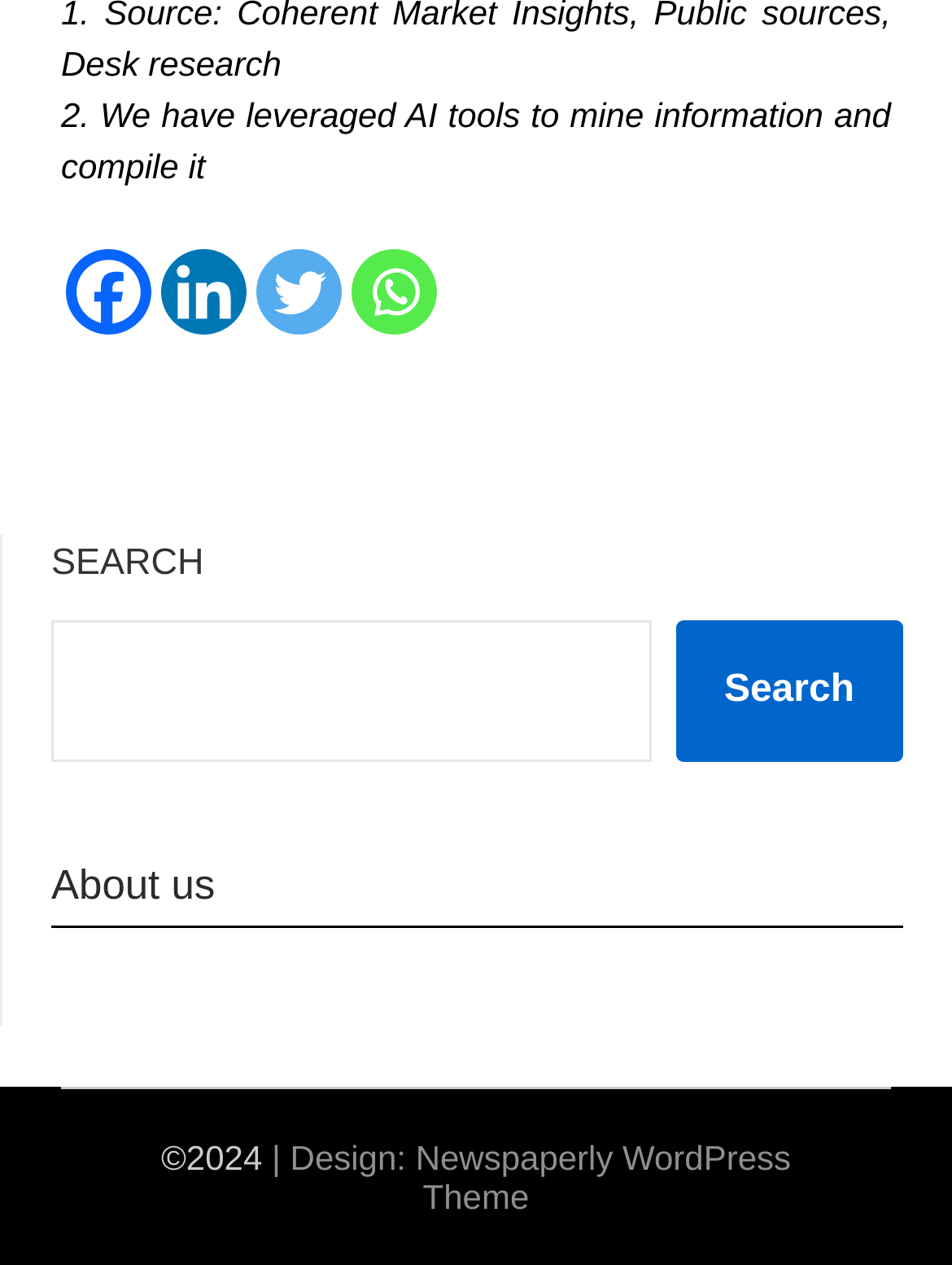Find the bounding box of the UI element described as follows: "Newspaperly WordPress Theme".

[0.436, 0.899, 0.831, 0.961]